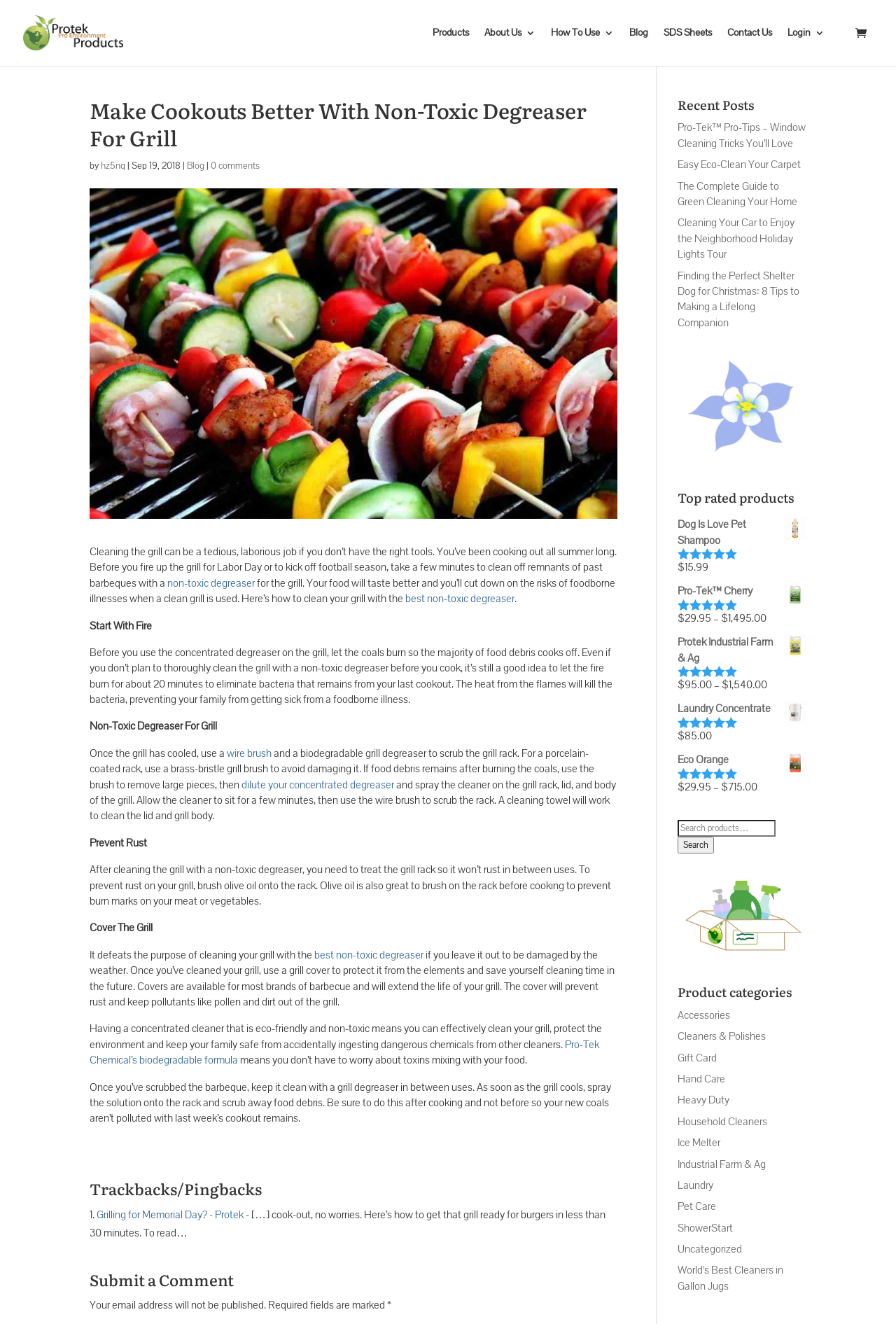Answer the following query concisely with a single word or phrase:
How many trackbacks or pingbacks are there?

1